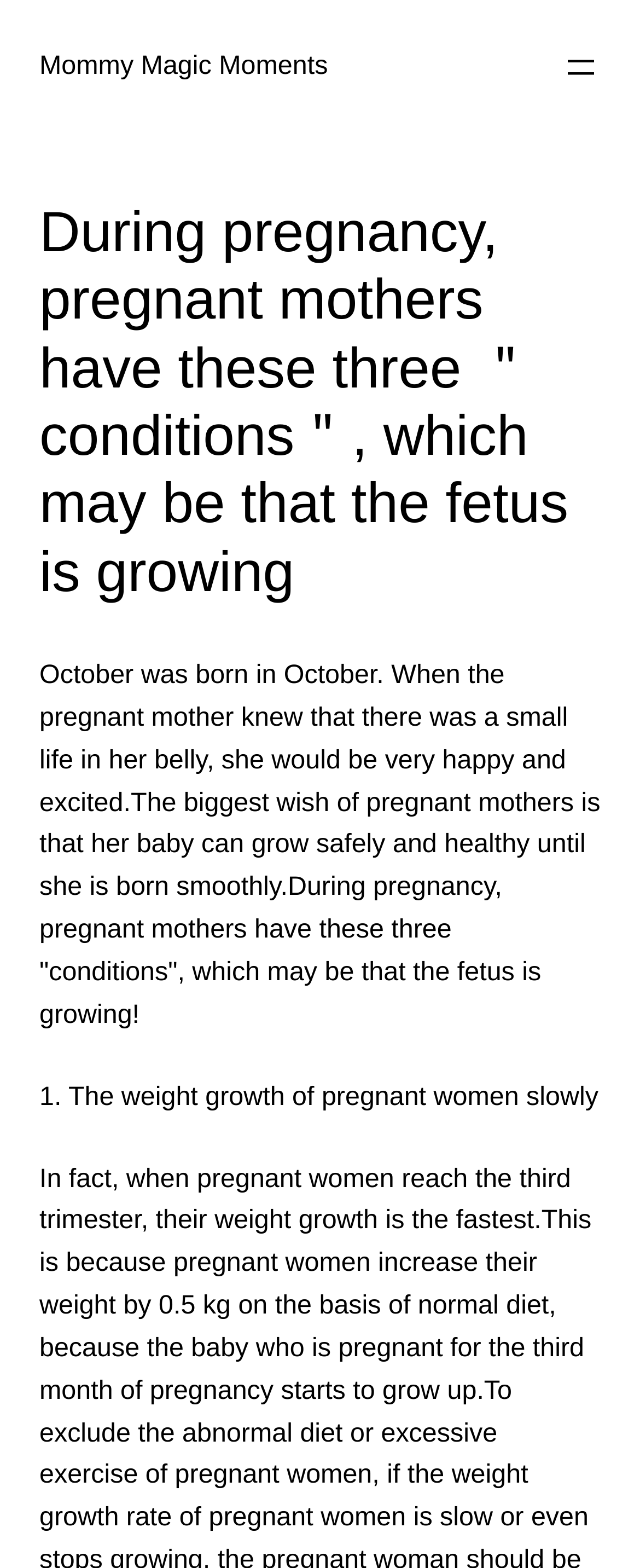Provide the bounding box coordinates of the HTML element described by the text: "aria-label="Open menu"". The coordinates should be in the format [left, top, right, bottom] with values between 0 and 1.

[0.877, 0.03, 0.938, 0.055]